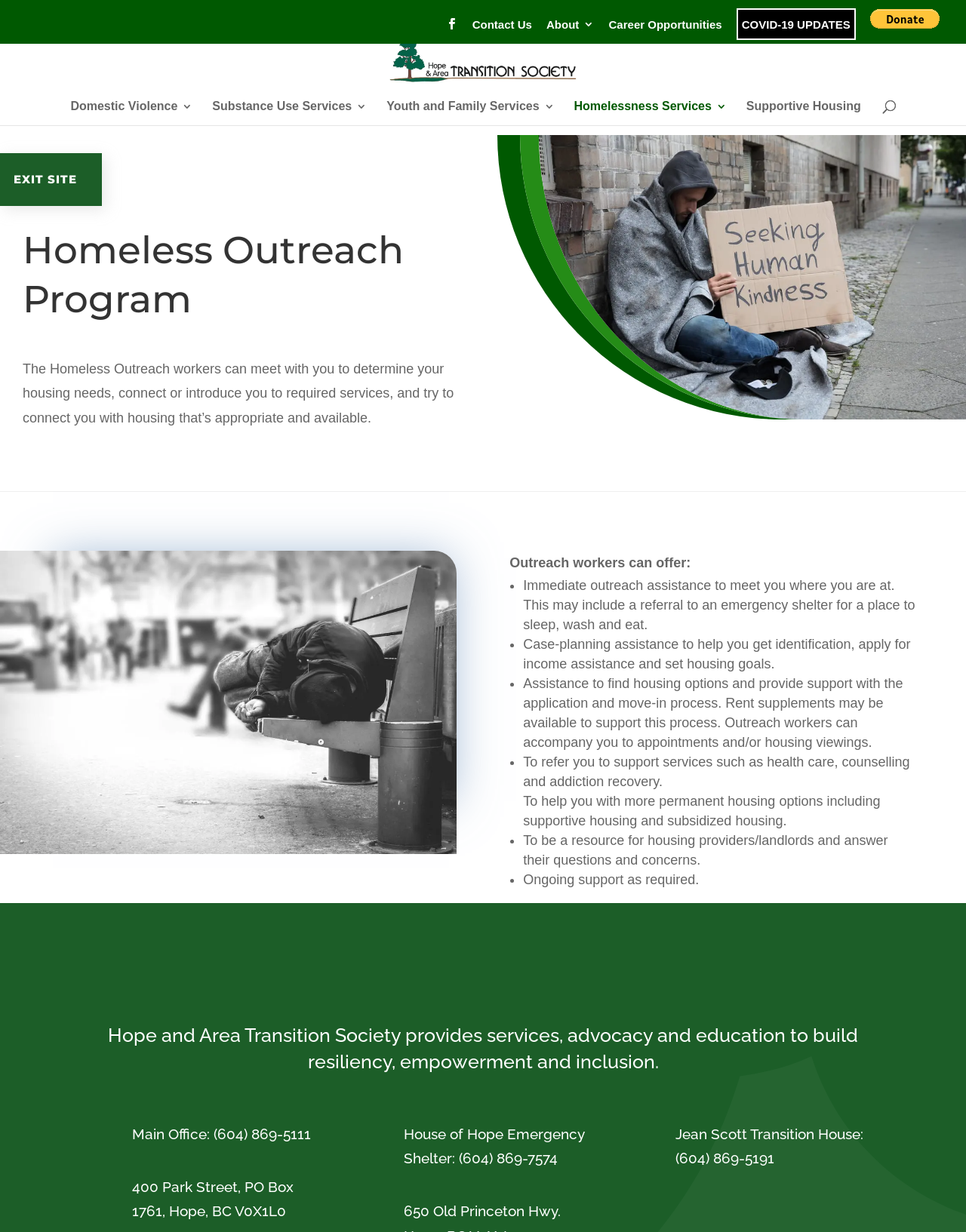Provide a one-word or short-phrase answer to the question:
What is the phone number of the Main Office?

(604) 869-5111